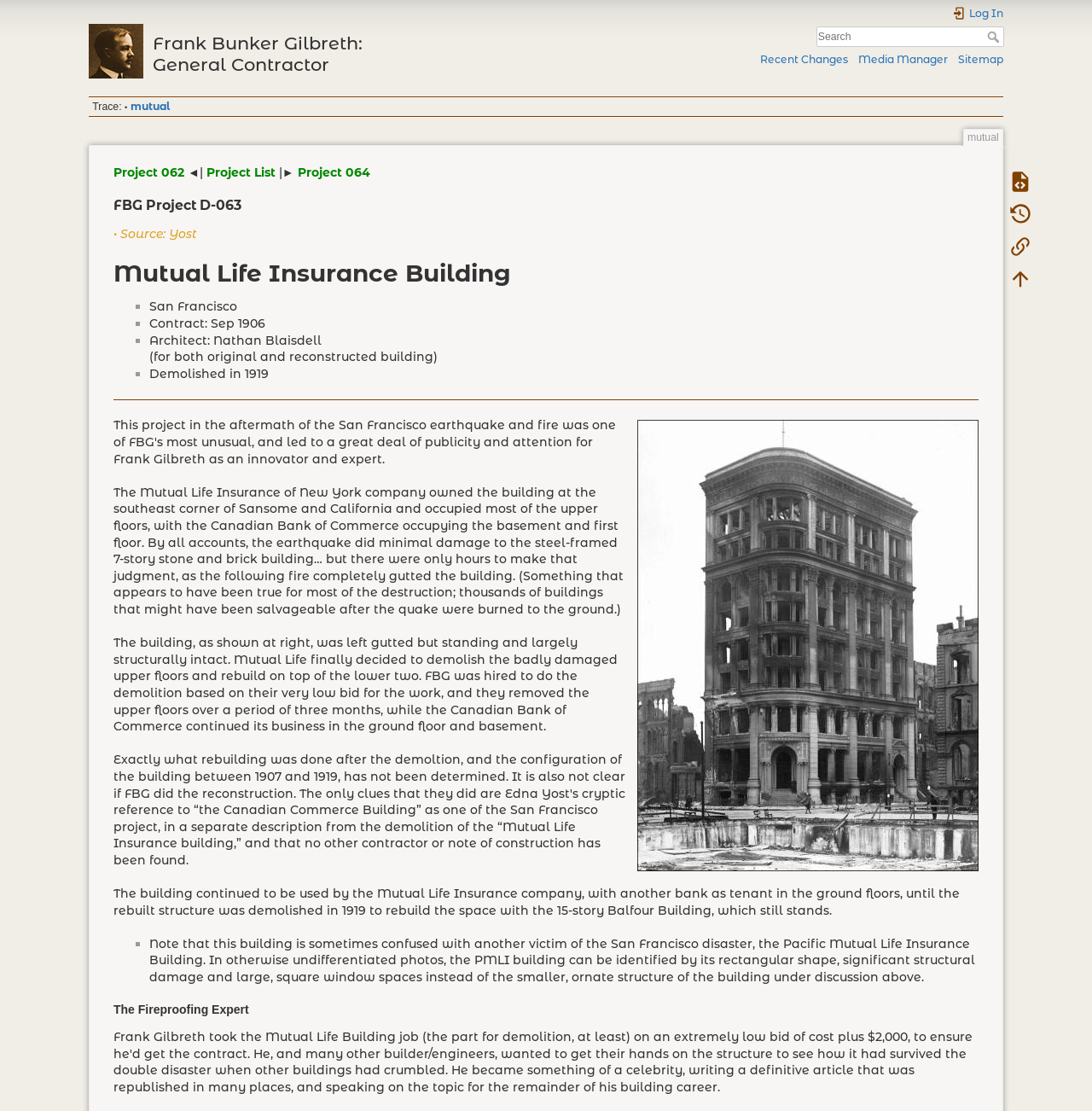Please determine the bounding box coordinates, formatted as (top-left x, top-left y, bottom-right x, bottom-right y), with all values as floating point numbers between 0 and 1. Identify the bounding box of the region described as: mutual

[0.119, 0.09, 0.155, 0.102]